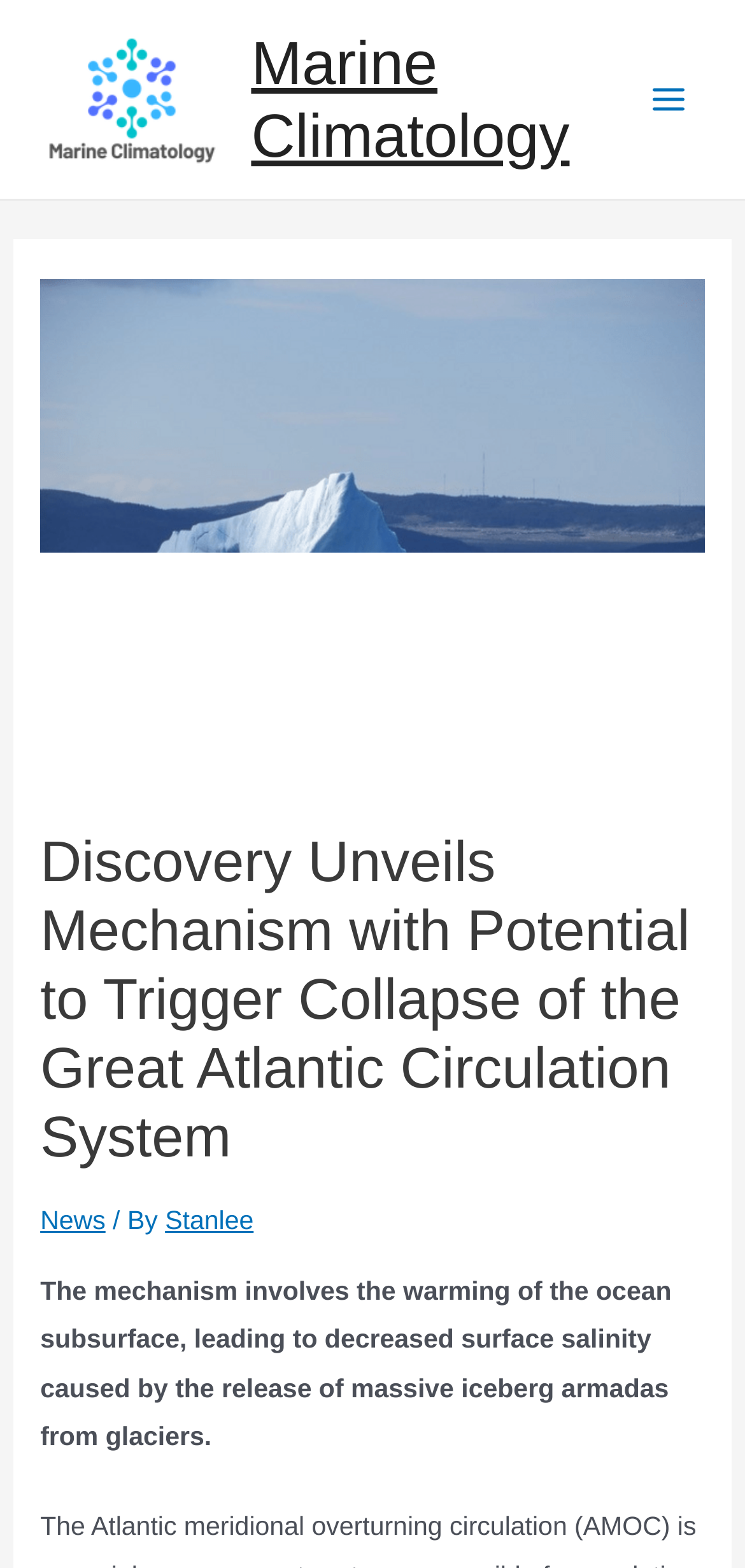Who is the author of the article?
Look at the image and respond with a single word or a short phrase.

Stanlee